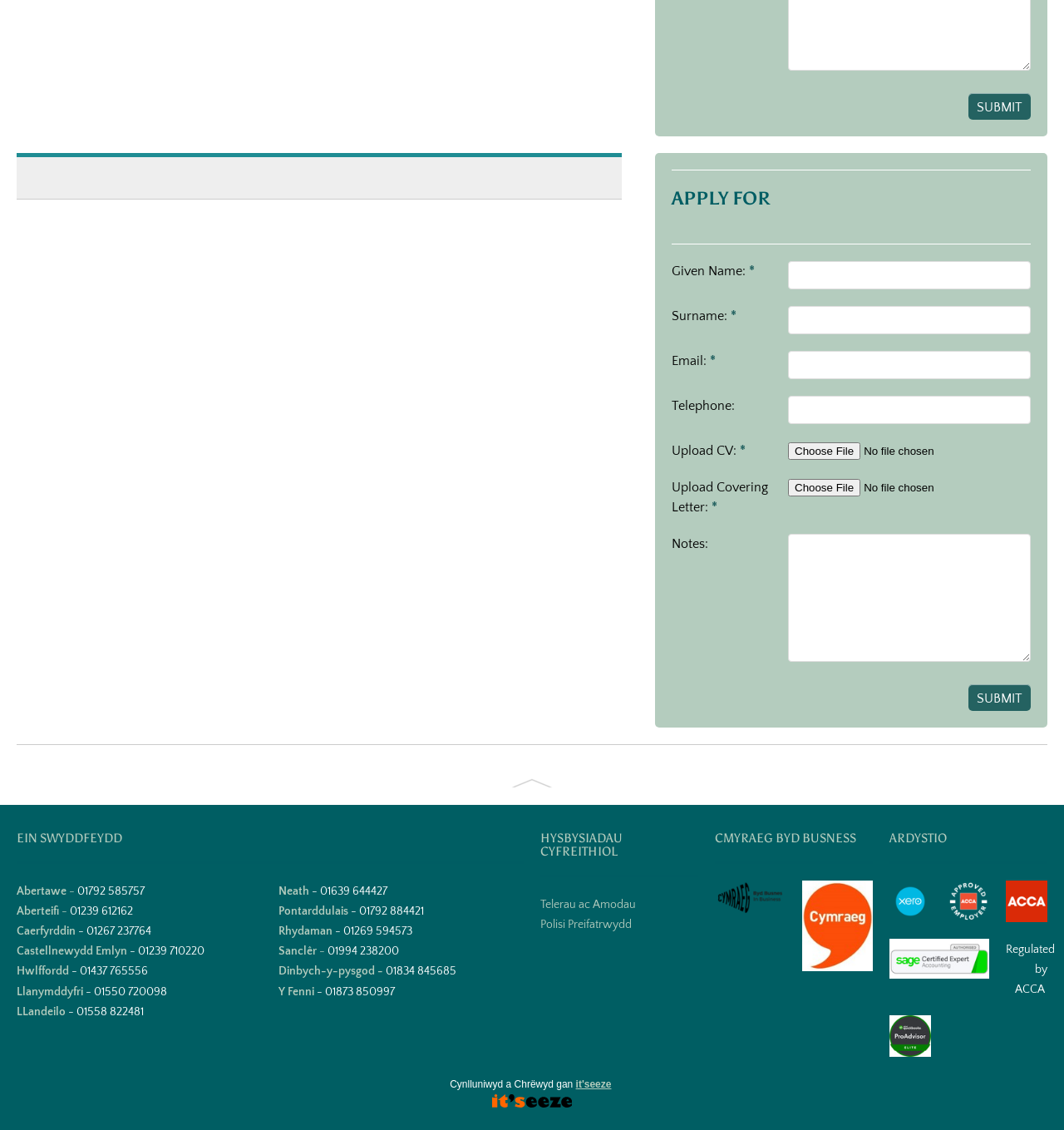Can you specify the bounding box coordinates of the area that needs to be clicked to fulfill the following instruction: "Upload CV"?

[0.741, 0.391, 0.938, 0.407]